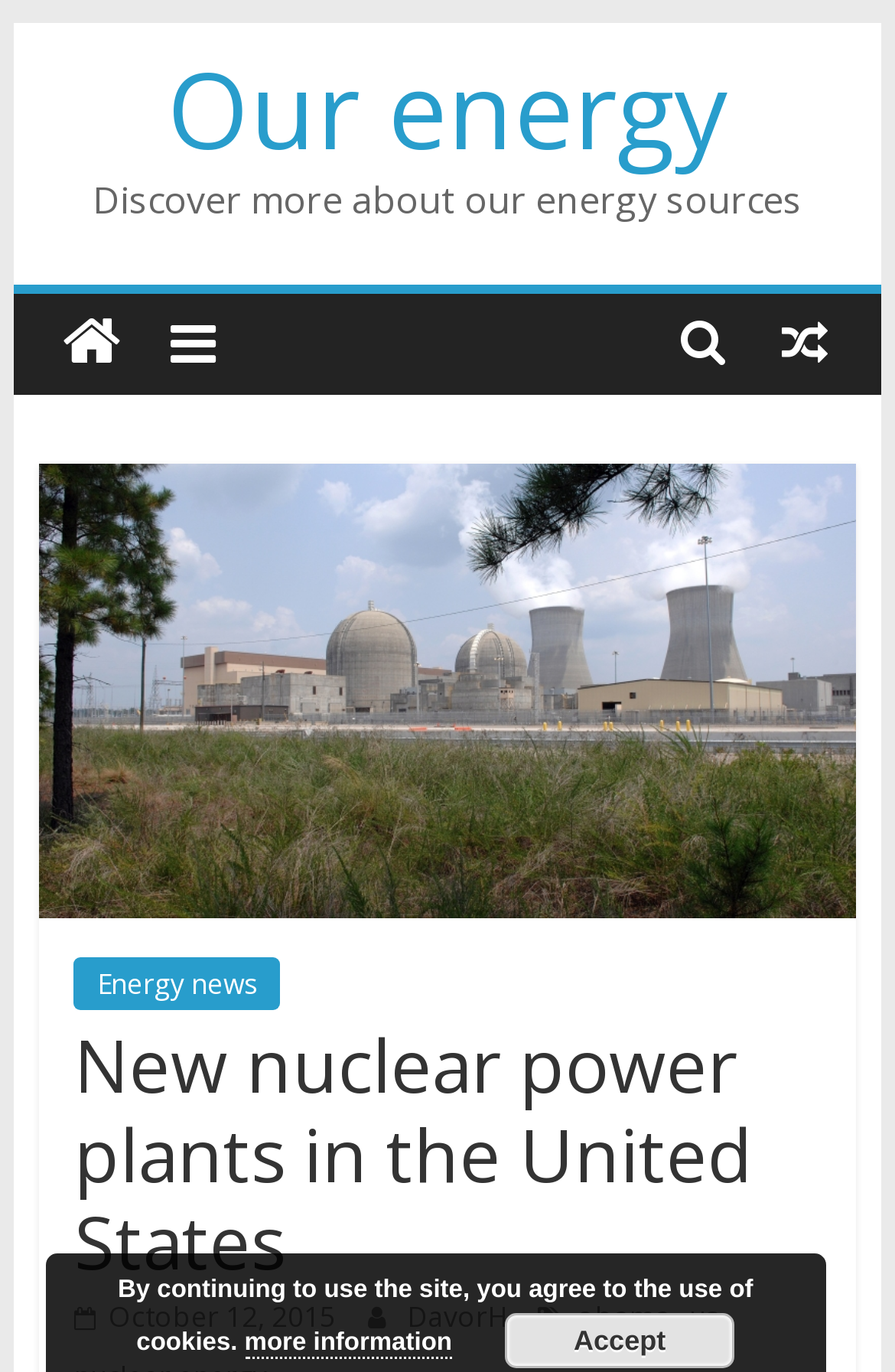Use a single word or phrase to answer the question:
How many links are there in the top section?

3